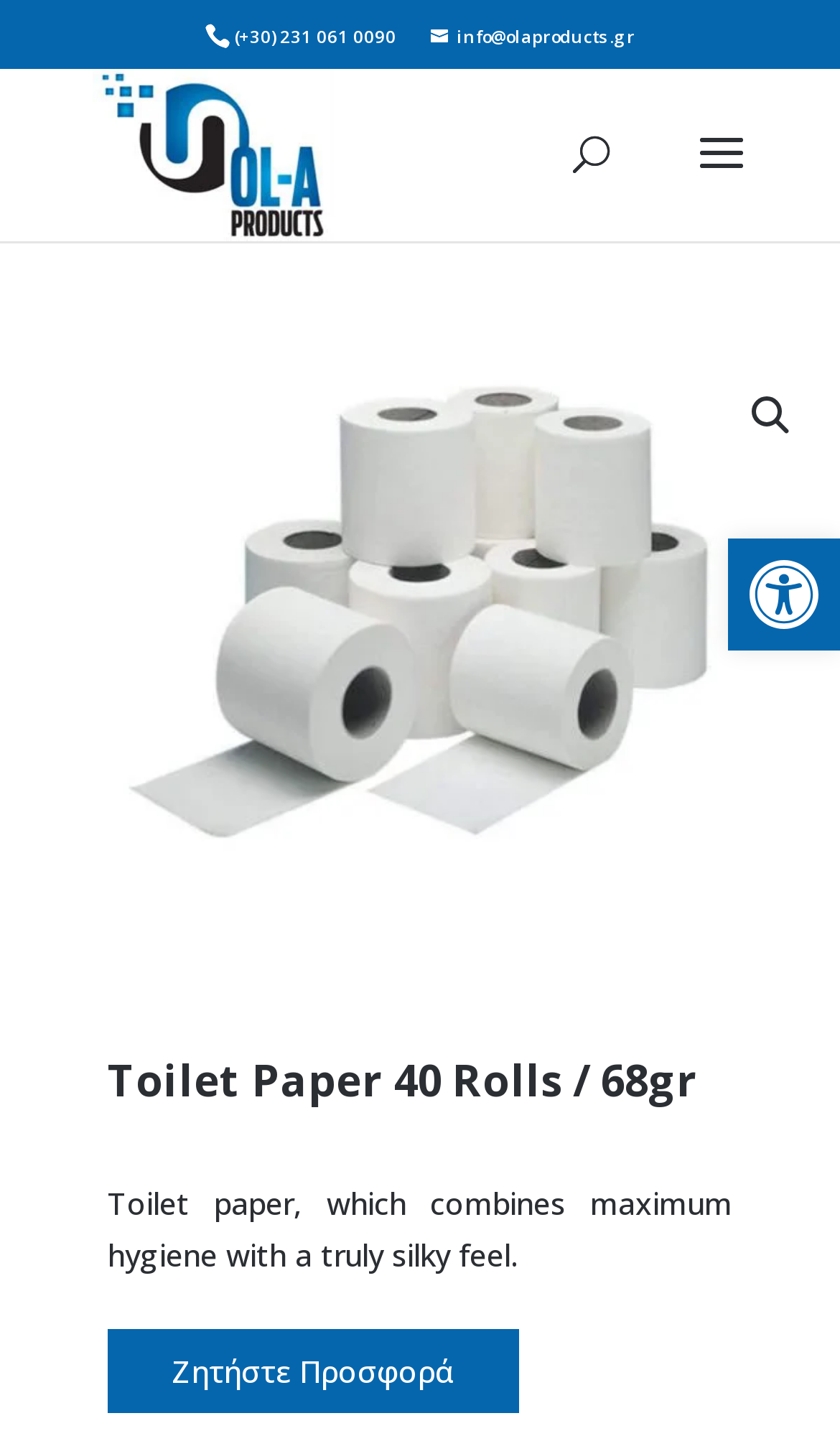What is the product shown in the main image?
Please use the image to deliver a detailed and complete answer.

I found the product by looking at the image element with the alt text 'Toilet Paper 40 Rolls / 68gr | OL-A Products' at coordinates [0.0, 0.242, 1.0, 0.613].